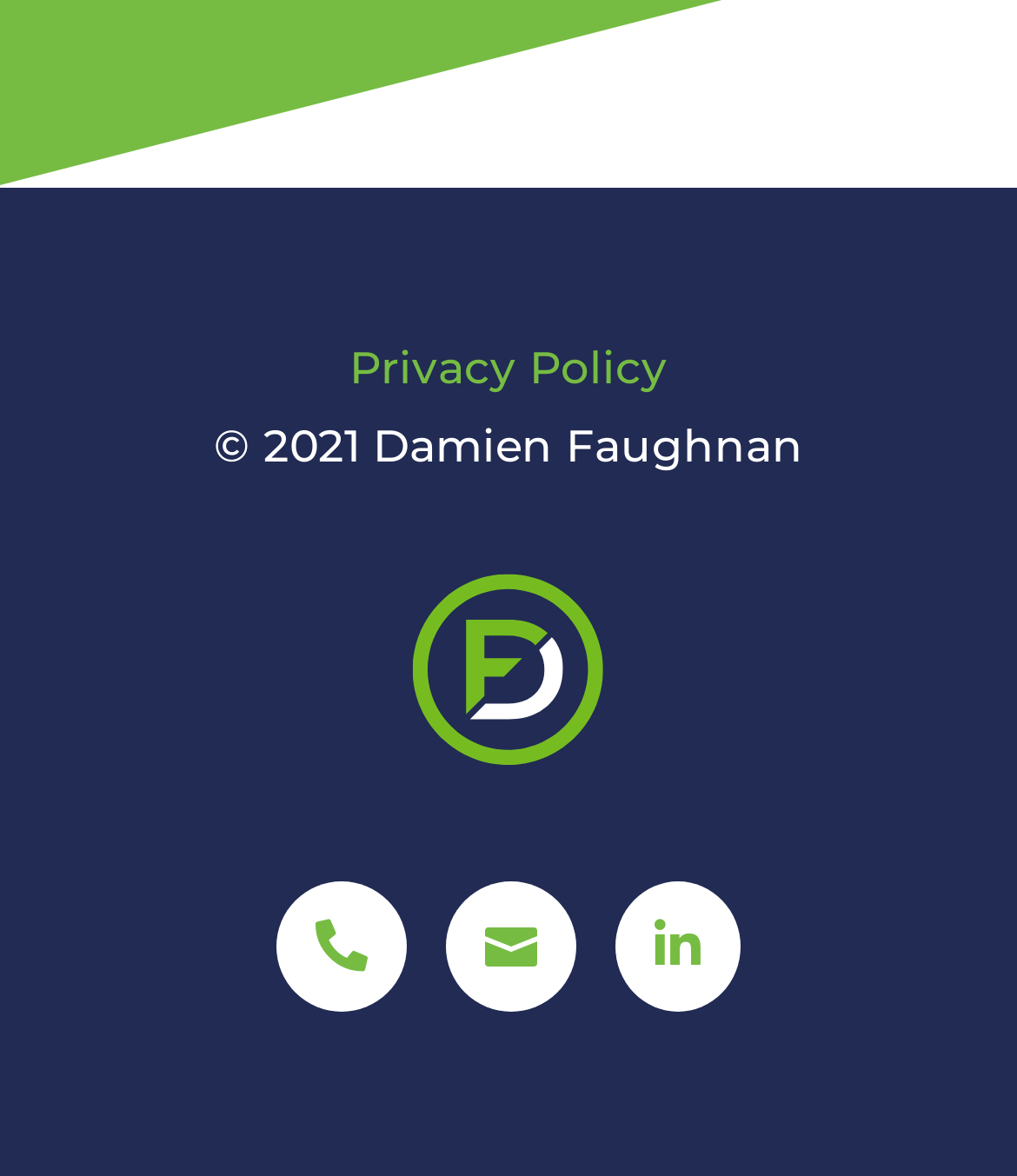Bounding box coordinates must be specified in the format (top-left x, top-left y, bottom-right x, bottom-right y). All values should be floating point numbers between 0 and 1. What are the bounding box coordinates of the UI element described as: Privacy Policy

[0.344, 0.29, 0.656, 0.334]